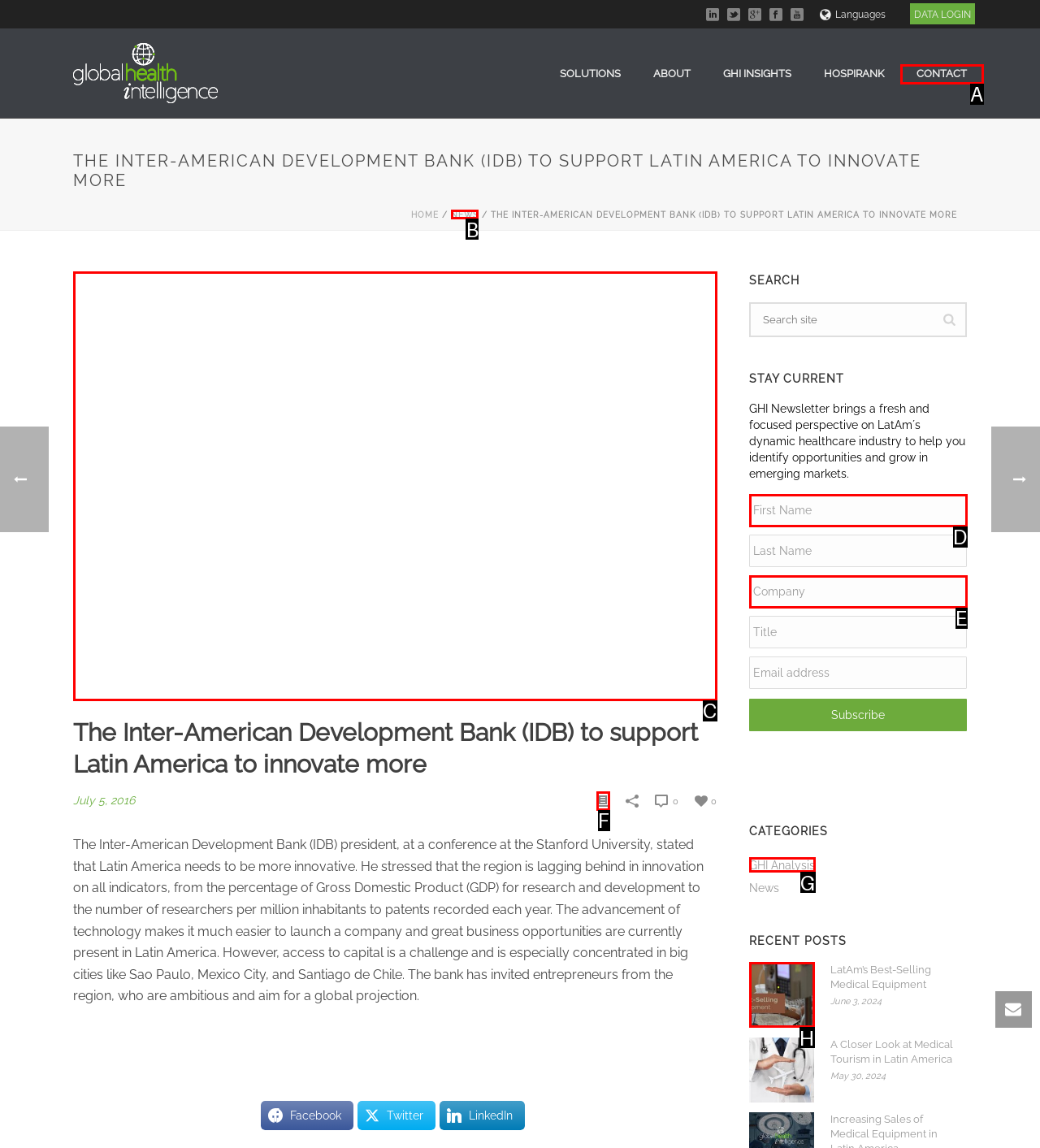Choose the UI element to click on to achieve this task: Click on the NEWS link. Reply with the letter representing the selected element.

B